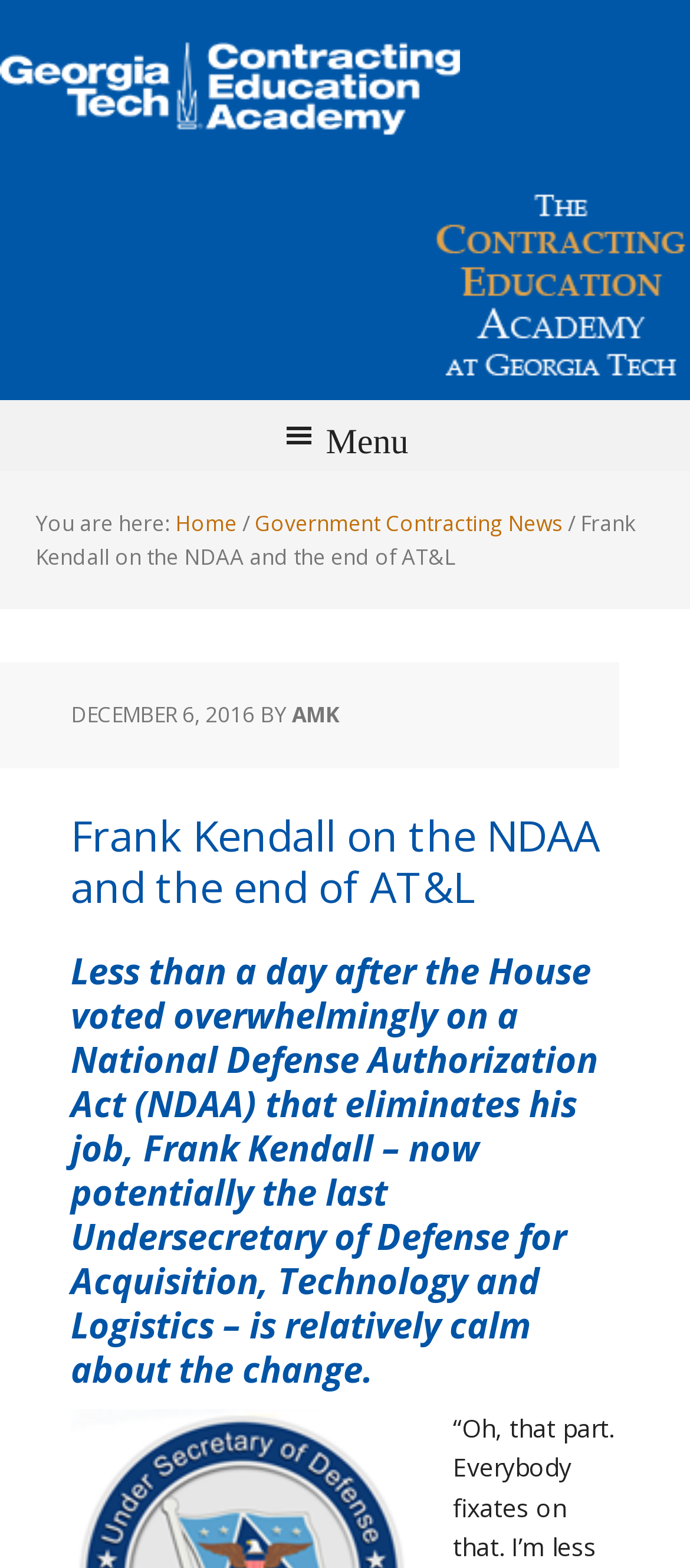What is the section of the webpage that the article belongs to?
Please use the image to provide an in-depth answer to the question.

I found the answer by looking at the breadcrumb navigation at the top of the webpage, which indicates the section that the article belongs to.